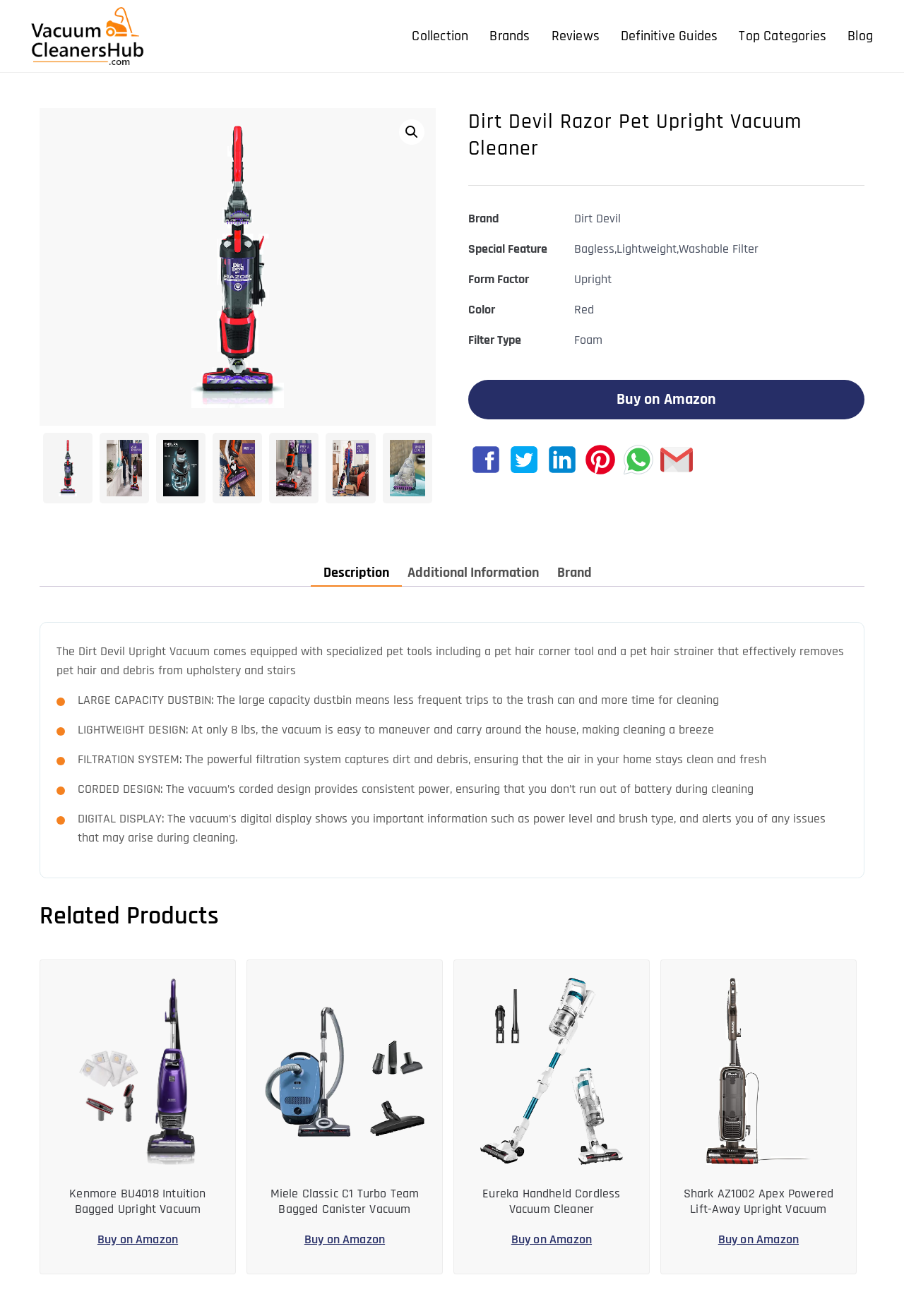Find the headline of the webpage and generate its text content.

Dirt Devil Razor Pet Upright Vacuum Cleaner